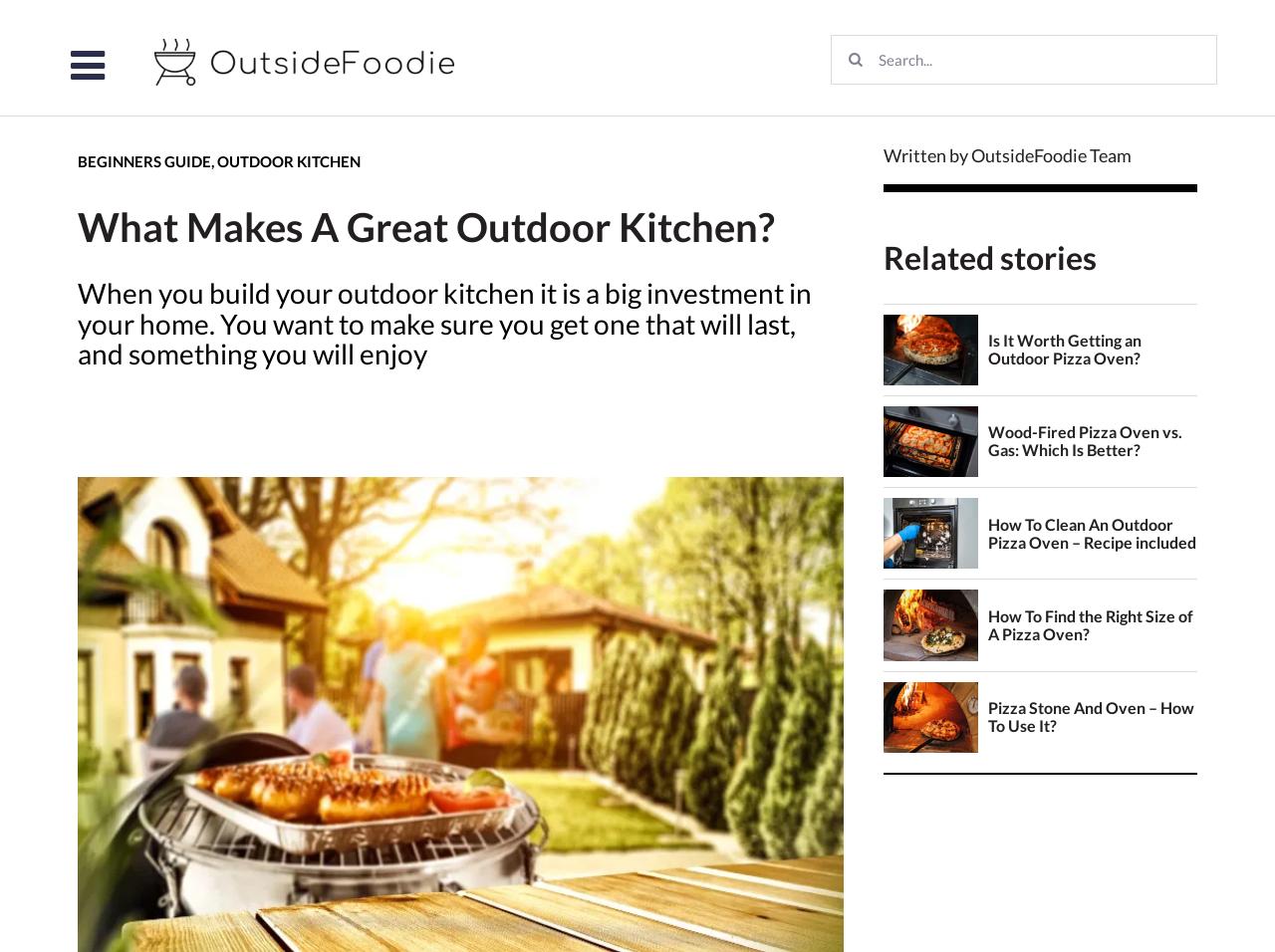Locate the bounding box coordinates of the area you need to click to fulfill this instruction: 'Read the beginners guide'. The coordinates must be in the form of four float numbers ranging from 0 to 1: [left, top, right, bottom].

[0.061, 0.16, 0.165, 0.178]